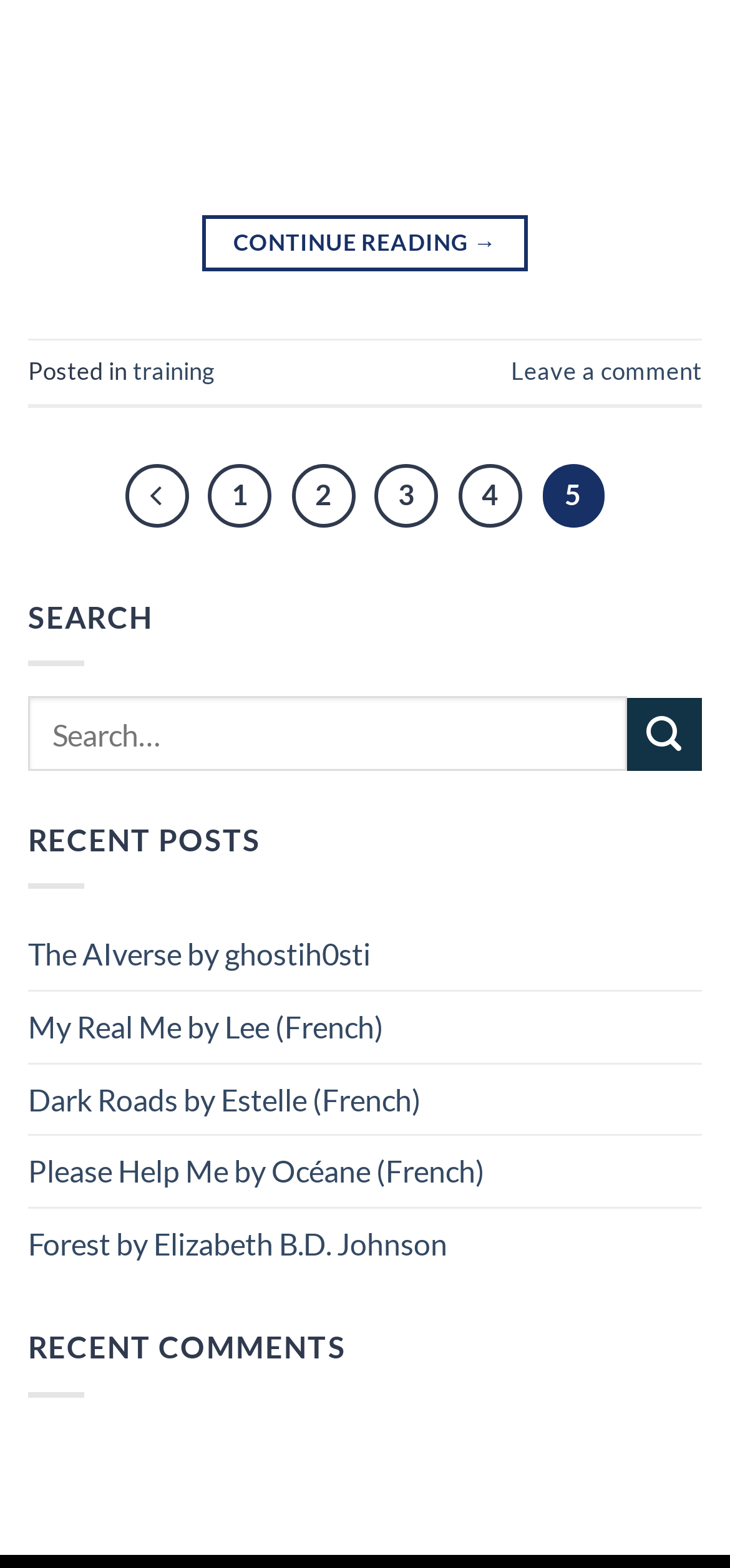Show me the bounding box coordinates of the clickable region to achieve the task as per the instruction: "Search for something".

[0.038, 0.444, 0.859, 0.492]